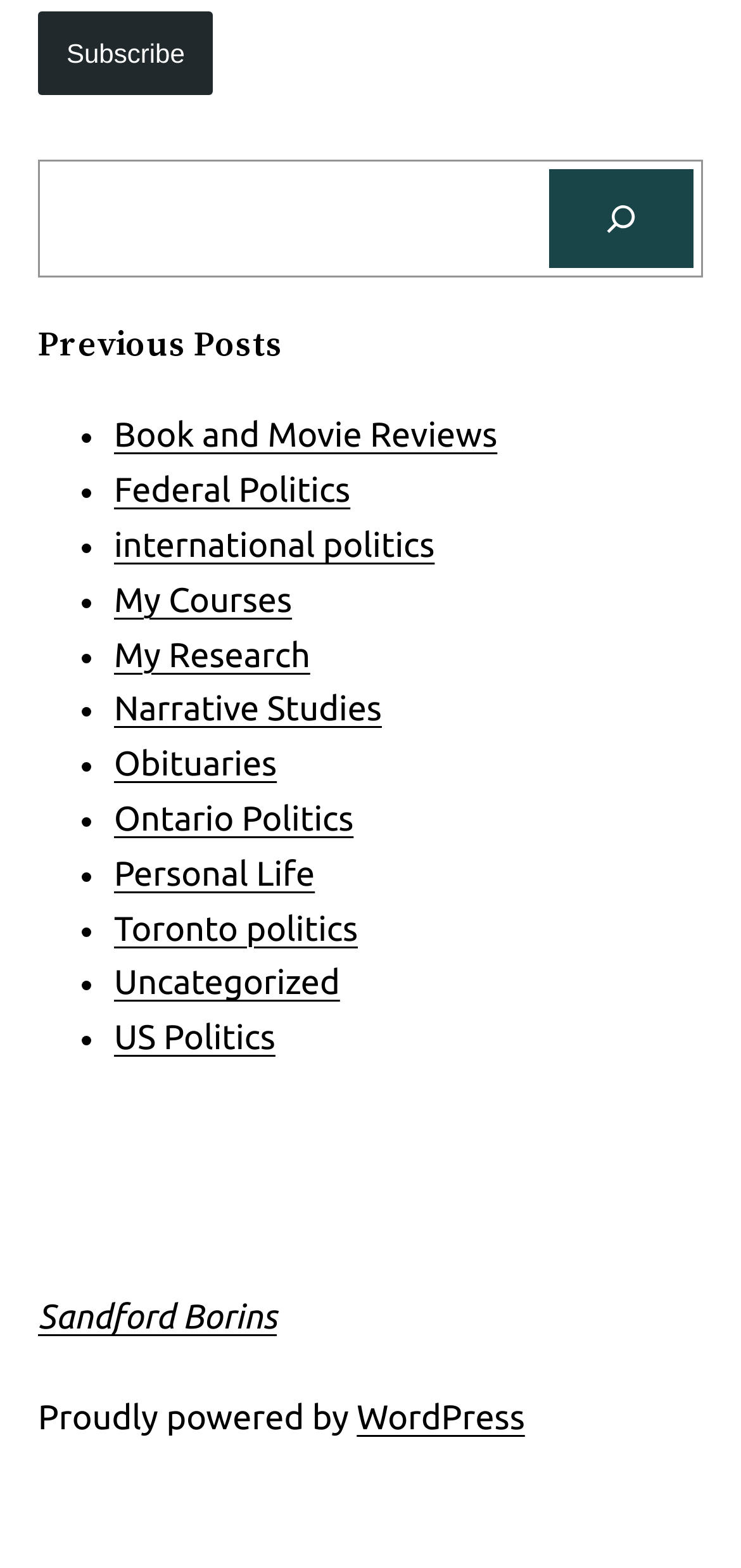Could you indicate the bounding box coordinates of the region to click in order to complete this instruction: "Subscribe to the newsletter".

[0.09, 0.024, 0.249, 0.043]